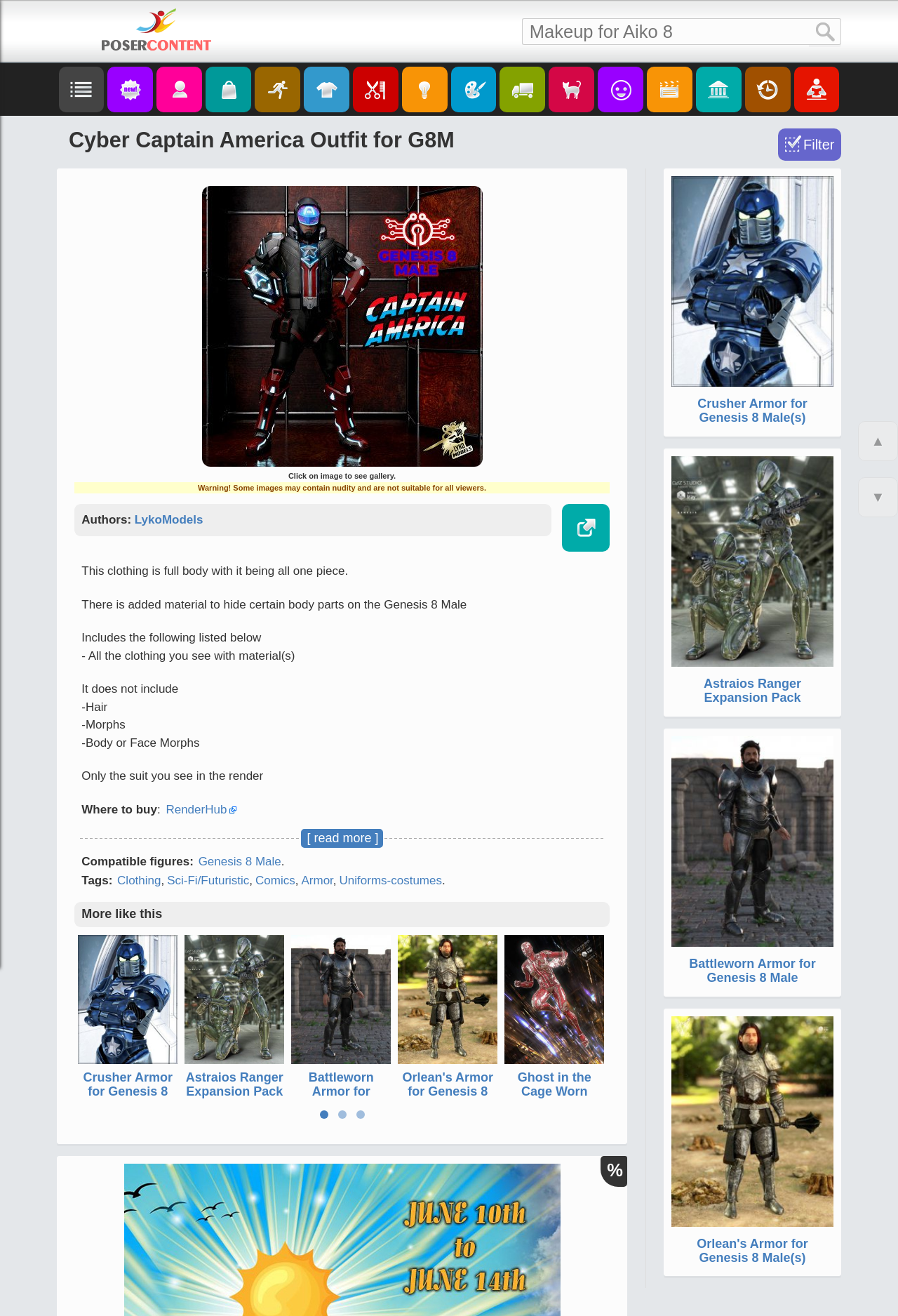Please identify the bounding box coordinates of the clickable area that will allow you to execute the instruction: "Buy the Cyber Captain America Outfit for G8M".

[0.626, 0.383, 0.679, 0.419]